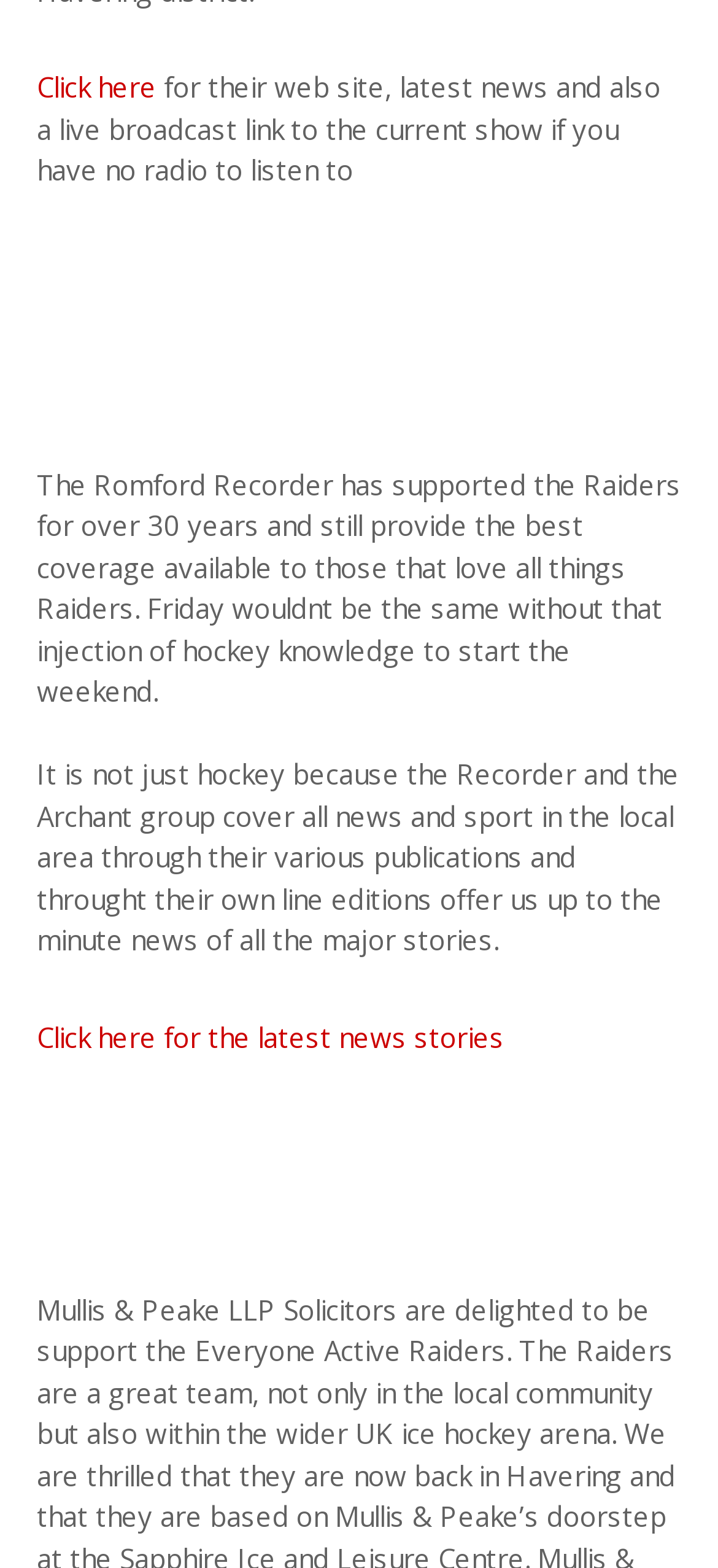What is the Archant group involved in?
Refer to the image and provide a one-word or short phrase answer.

Publishing